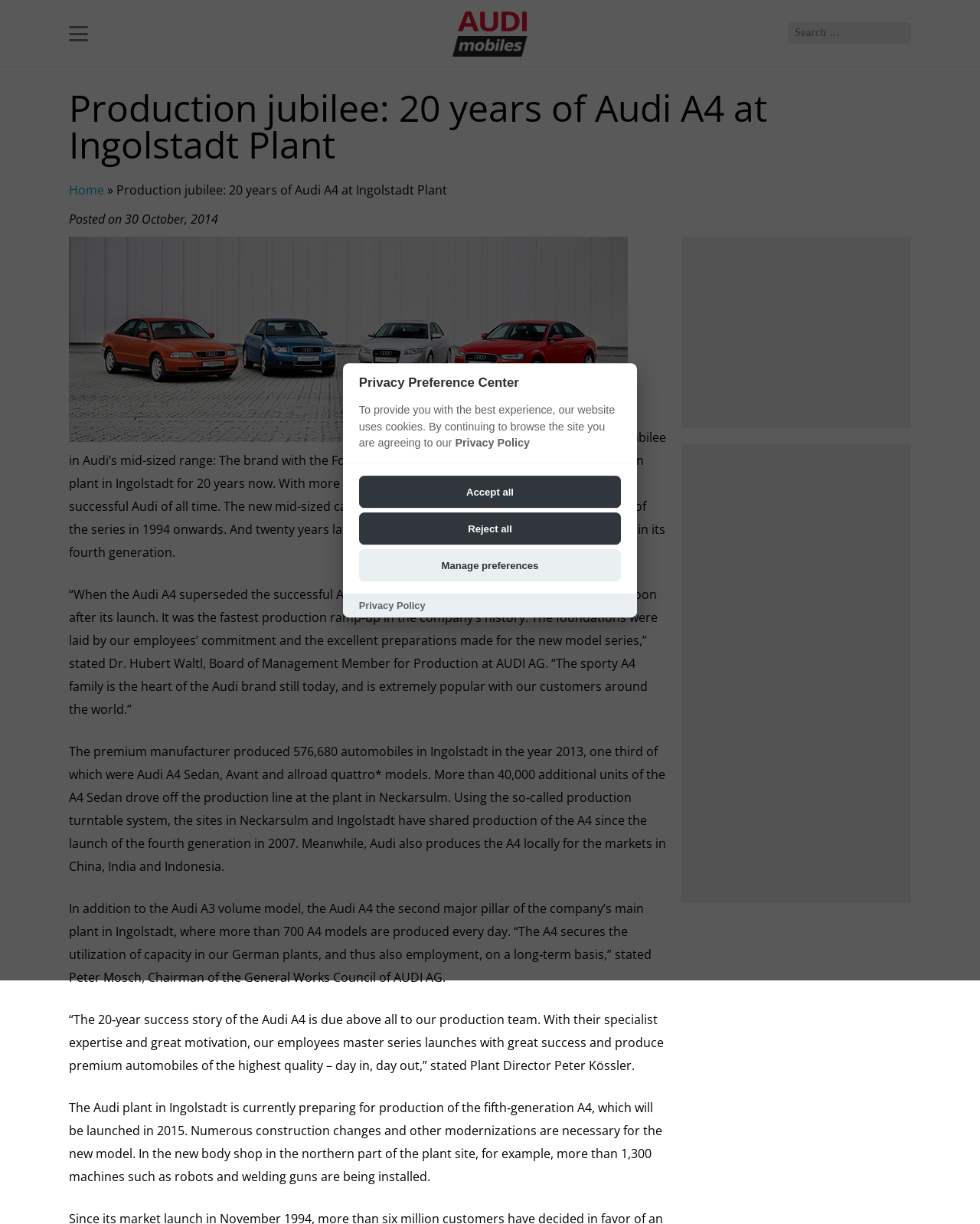Using the format (top-left x, top-left y, bottom-right x, bottom-right y), provide the bounding box coordinates for the described UI element. All values should be floating point numbers between 0 and 1: Home

[0.07, 0.148, 0.106, 0.162]